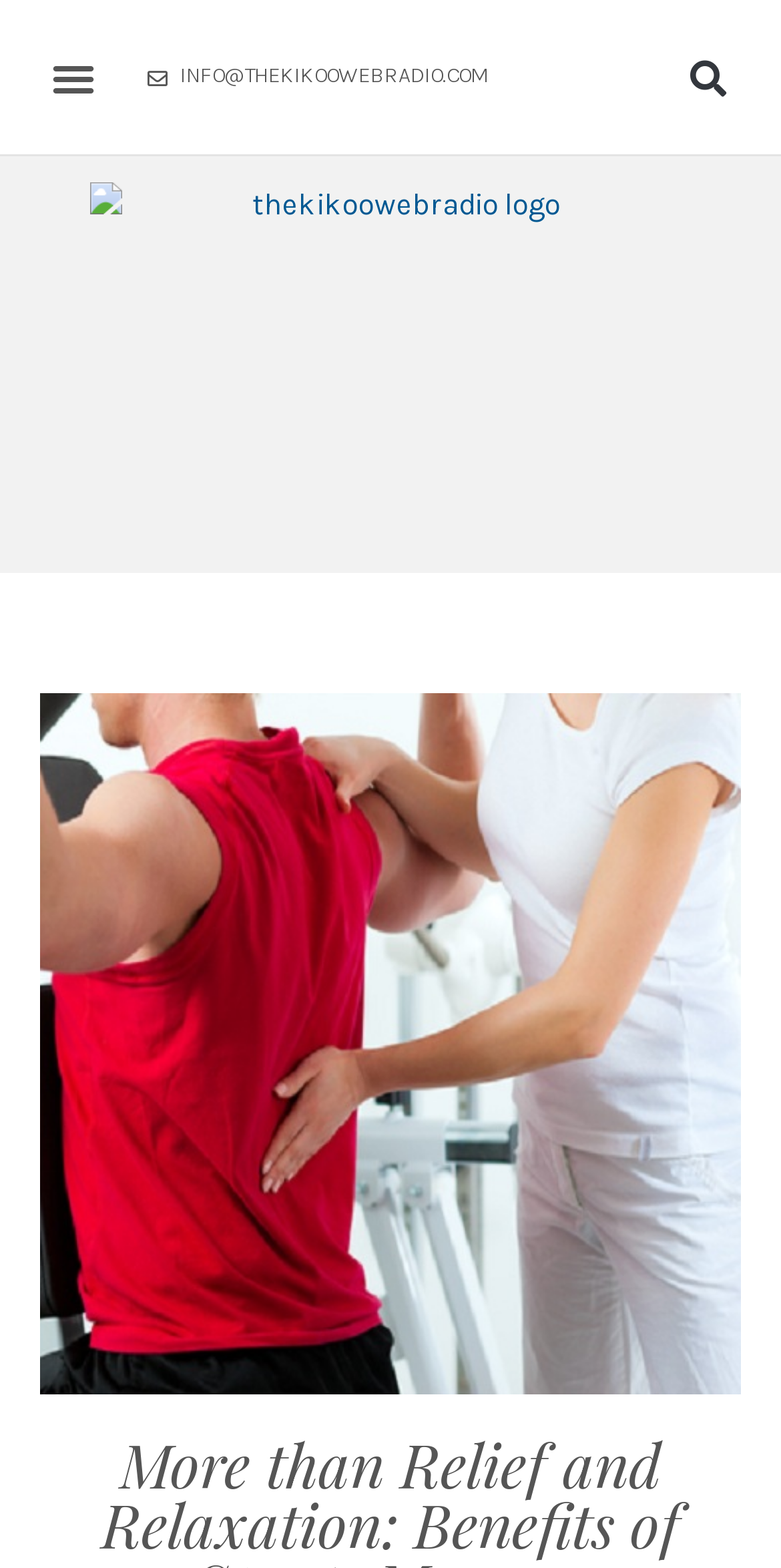Locate the UI element described by Instagram in the provided webpage screenshot. Return the bounding box coordinates in the format (top-left x, top-left y, bottom-right x, bottom-right y), ensuring all values are between 0 and 1.

None